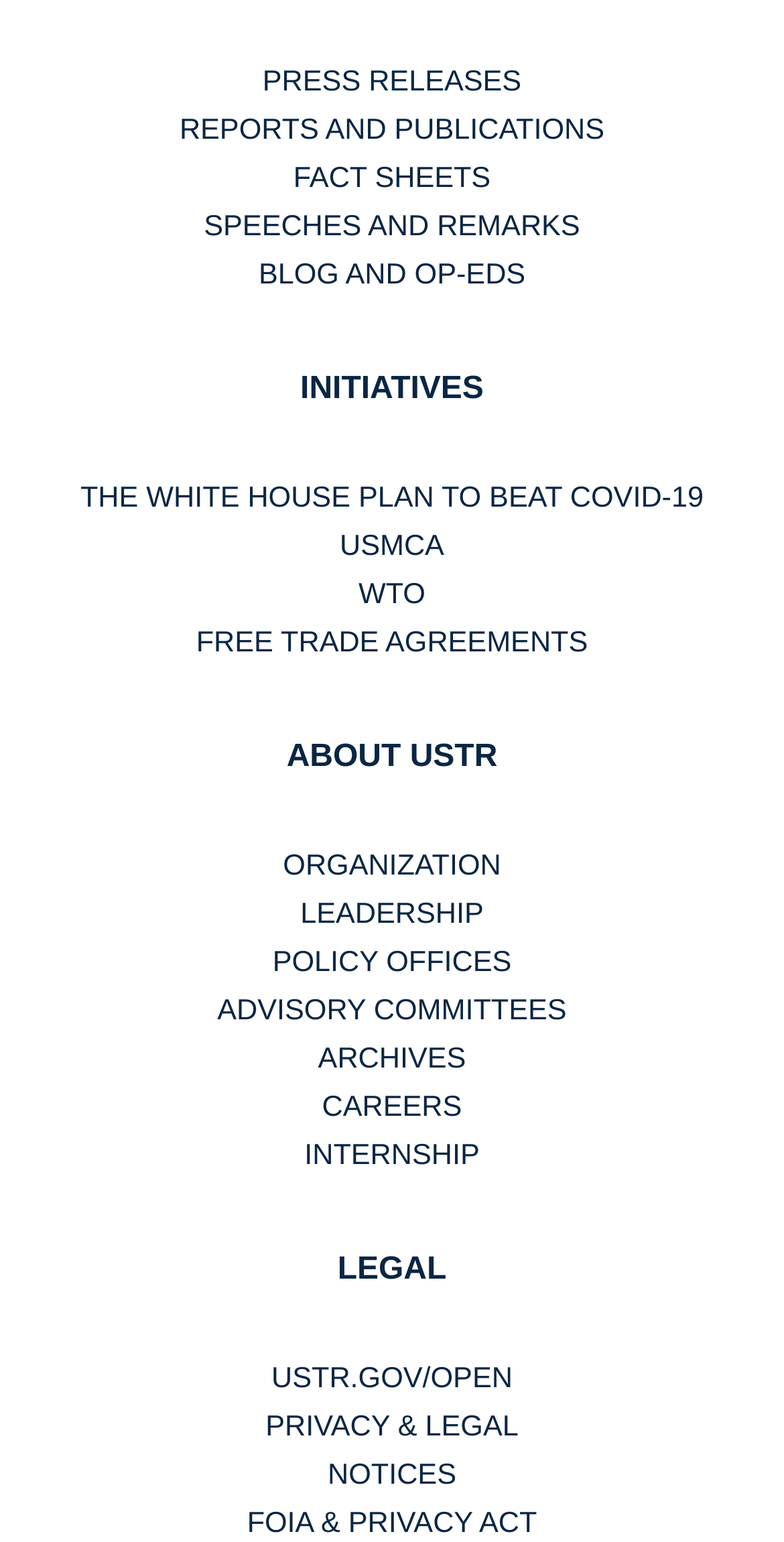How many links are there under the 'About USTR' section? Examine the screenshot and reply using just one word or a brief phrase.

4